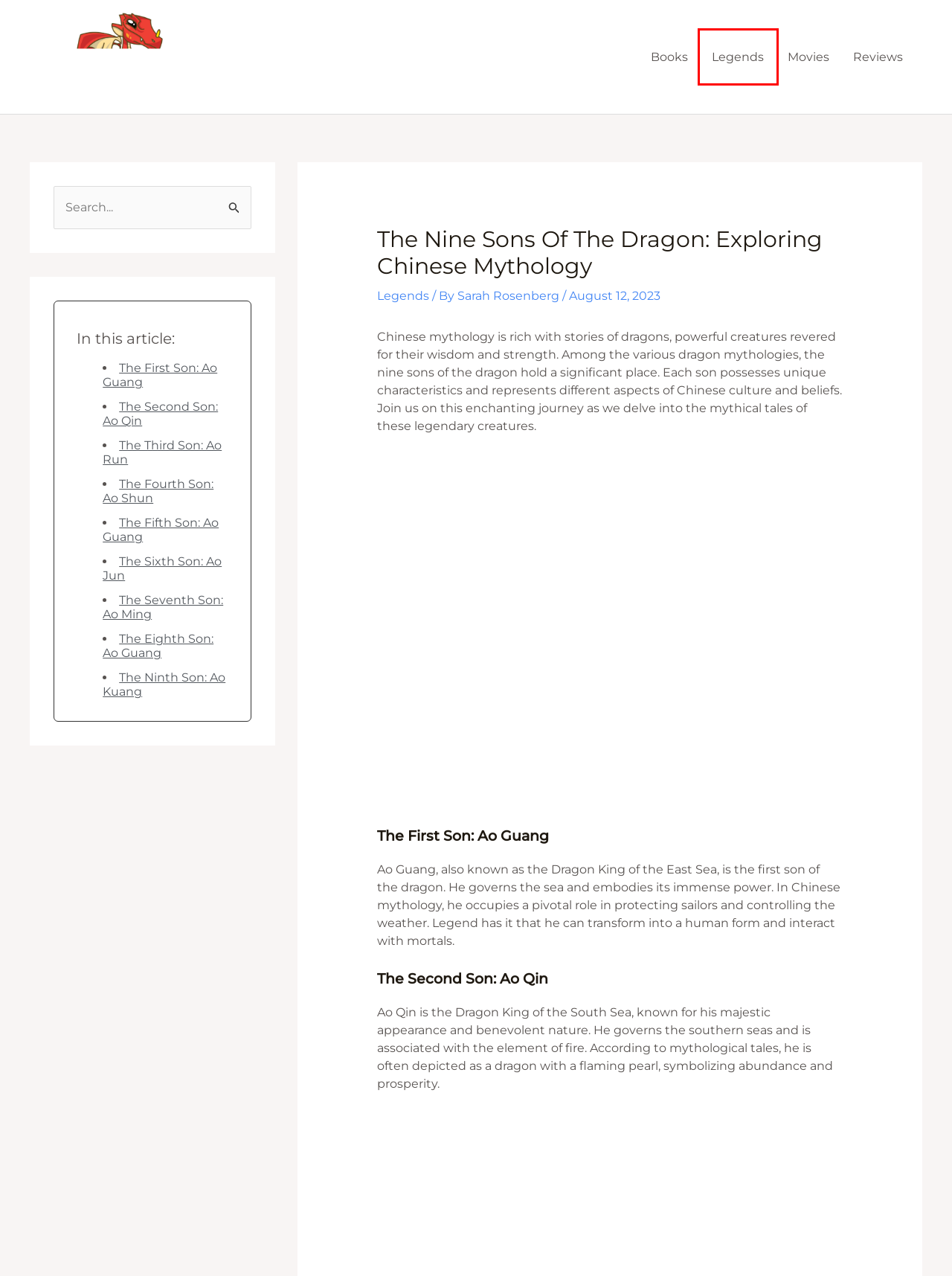Inspect the provided webpage screenshot, concentrating on the element within the red bounding box. Select the description that best represents the new webpage after you click the highlighted element. Here are the candidates:
A. Books - Dragon University
B. Movies - Dragon University
C. Dragons in The Bible: The Truth - Dragon University
D. Reviews - Dragon University
E. Sarah Rosenberg - Dragon University
F. John Rodriguez - Dragon University
G. Legends - Dragon University
H. Home - Dragon University

G